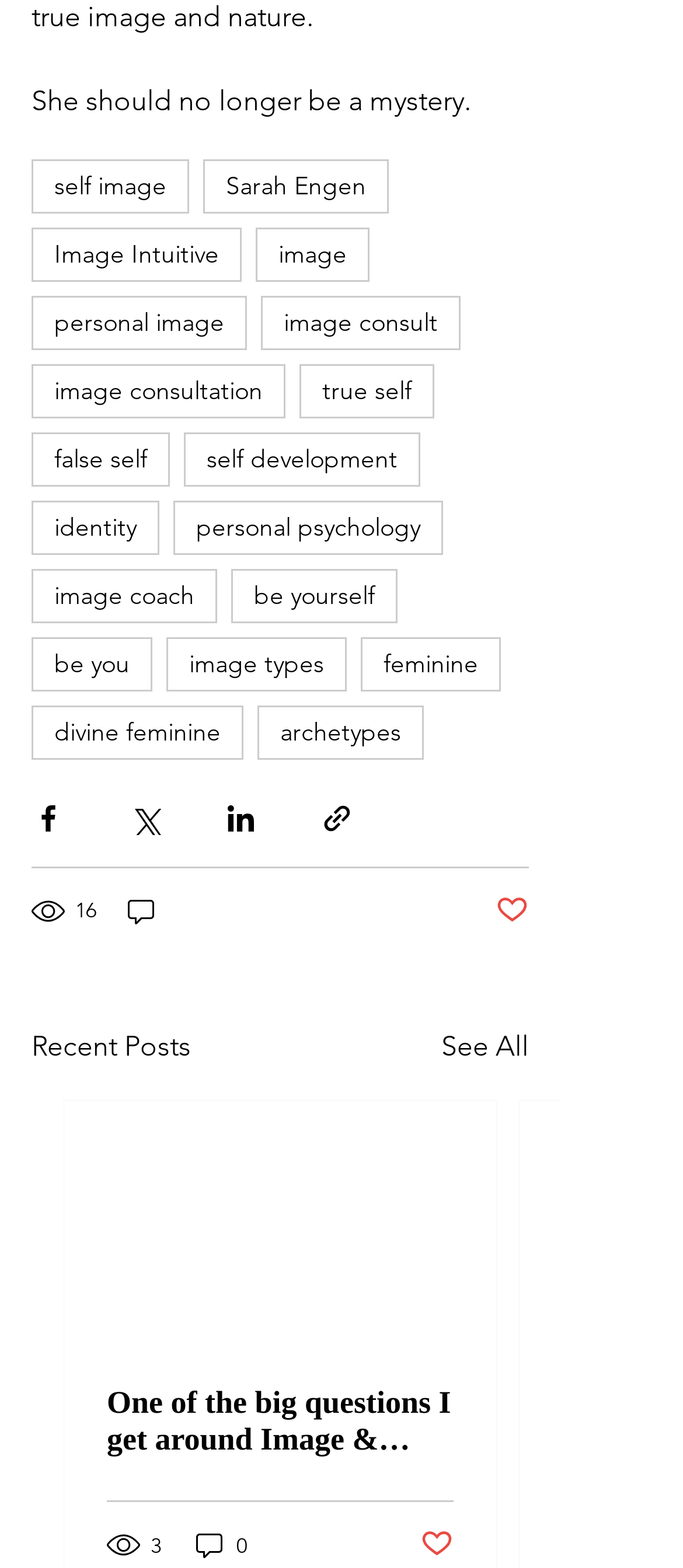What is the purpose of the buttons at the bottom of the page?
Based on the visual details in the image, please answer the question thoroughly.

The buttons at the bottom of the page, labeled 'Share via Facebook', 'Share via Twitter', 'Share via LinkedIn', and 'Share via link', suggest that their purpose is to allow users to share the post on various social media platforms.